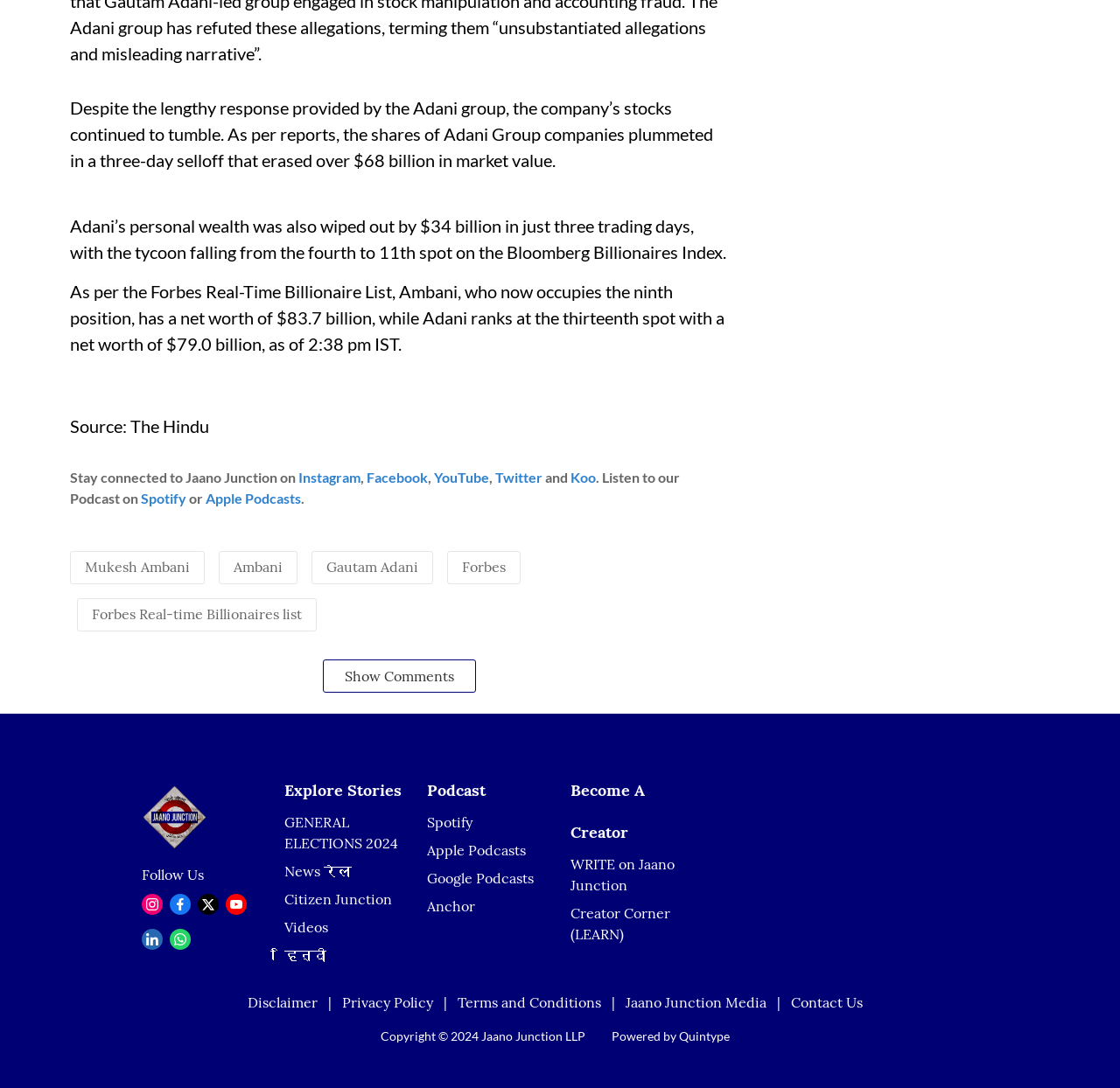What is the source of the article?
Kindly give a detailed and elaborate answer to the question.

The source of the article can be found in the StaticText element with the text 'Source: The Hindu', which is located below the main article text.